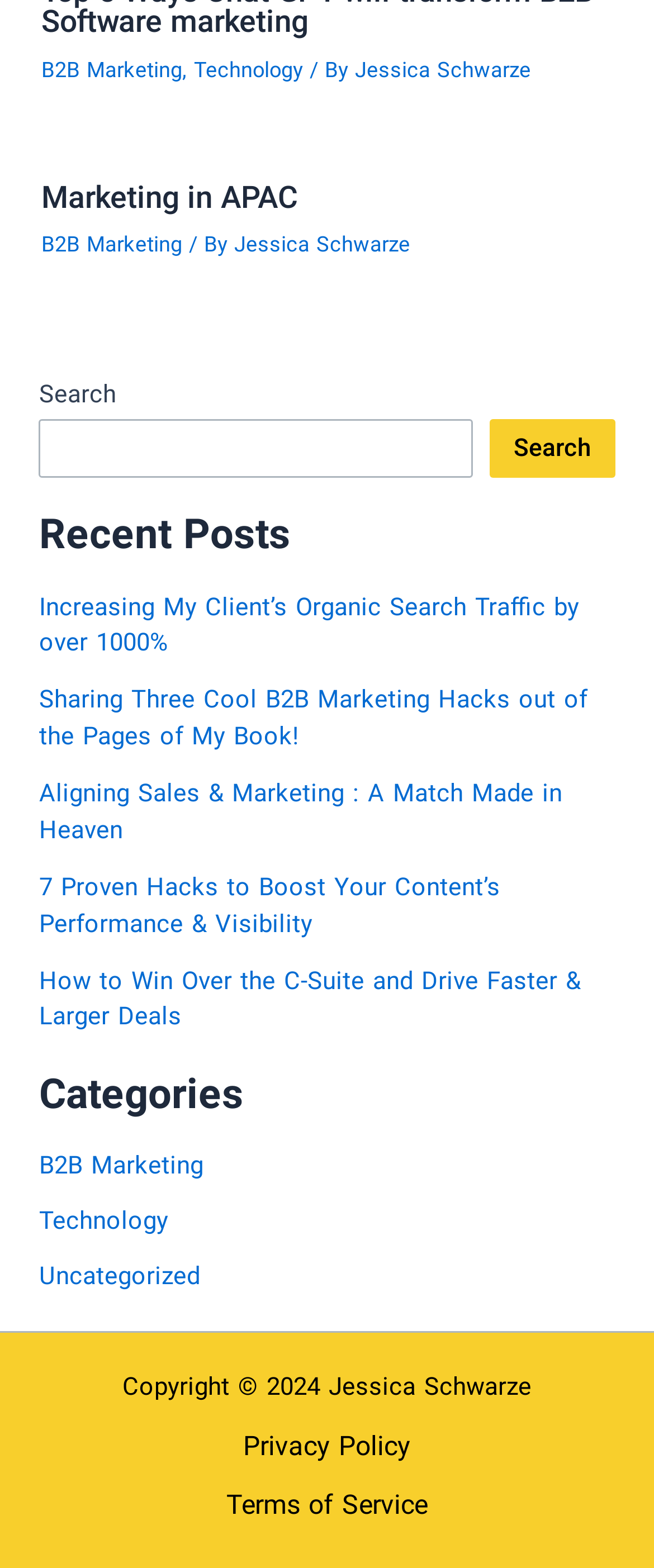Find the bounding box coordinates for the element that must be clicked to complete the instruction: "Check the Privacy Policy". The coordinates should be four float numbers between 0 and 1, indicated as [left, top, right, bottom].

[0.372, 0.912, 0.628, 0.933]